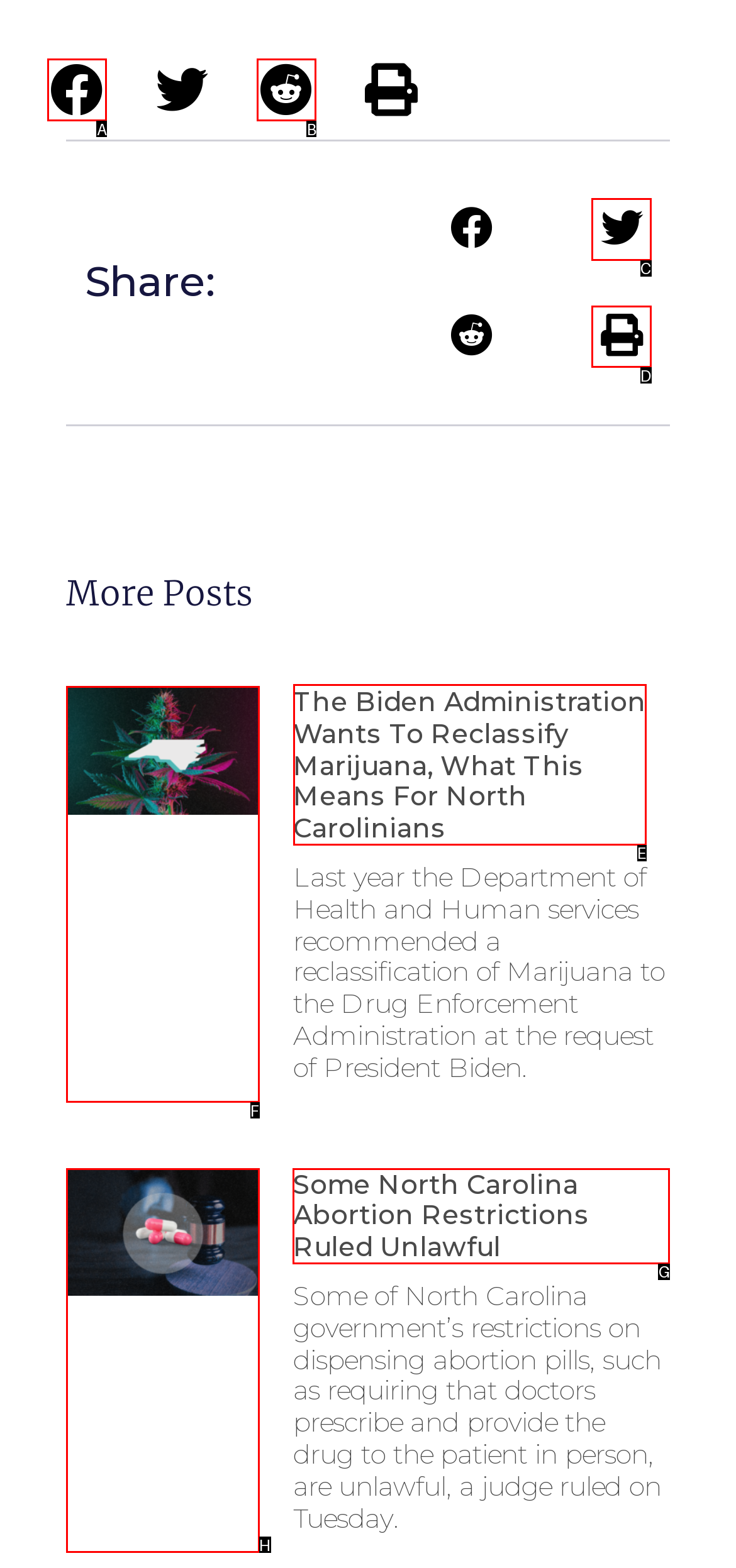Determine which option should be clicked to carry out this task: Read more about Some North Carolina Abortion Restrictions Ruled Unlawful
State the letter of the correct choice from the provided options.

G